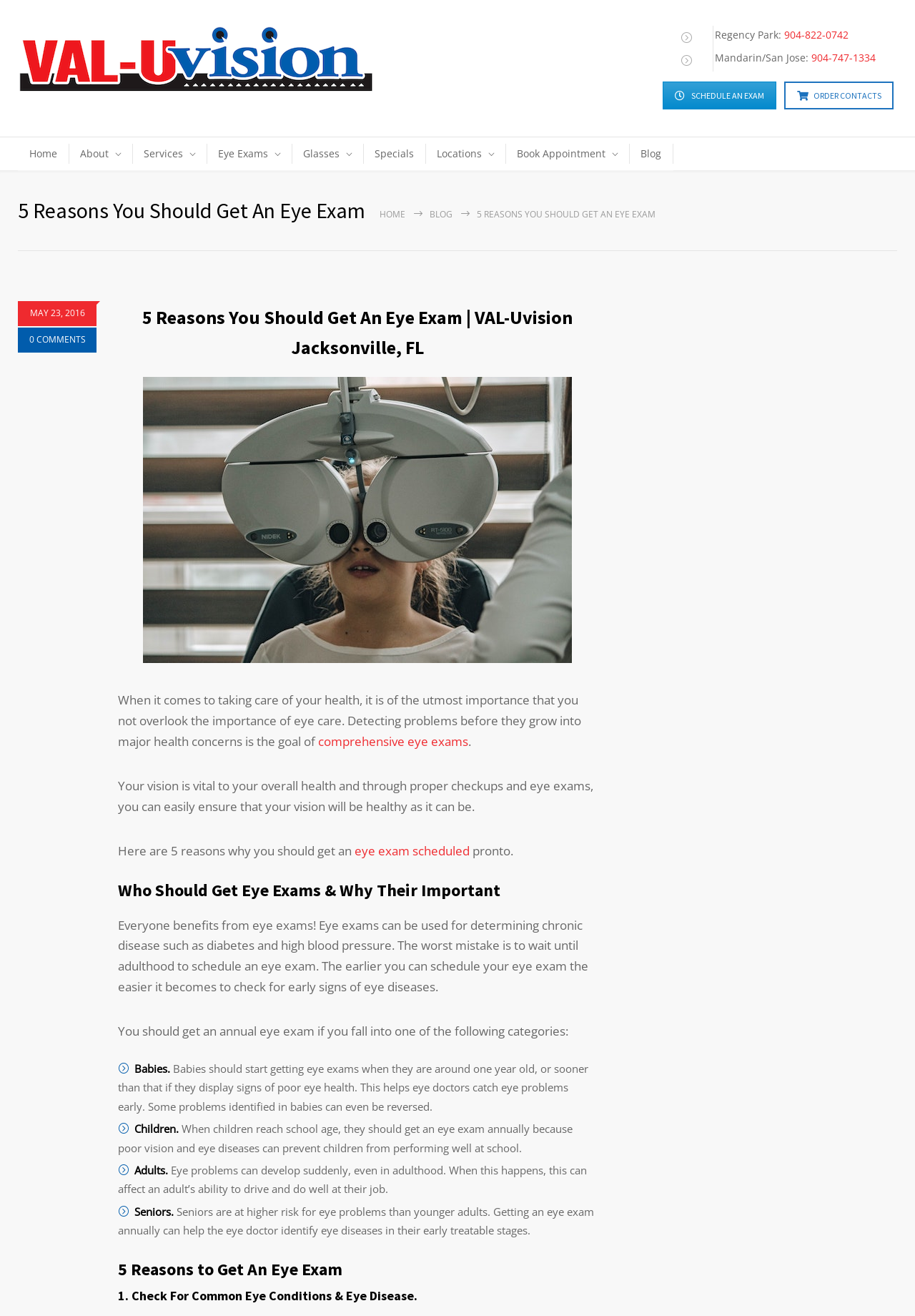Locate the UI element described as follows: "eye exam scheduled". Return the bounding box coordinates as four float numbers between 0 and 1 in the order [left, top, right, bottom].

[0.388, 0.64, 0.513, 0.653]